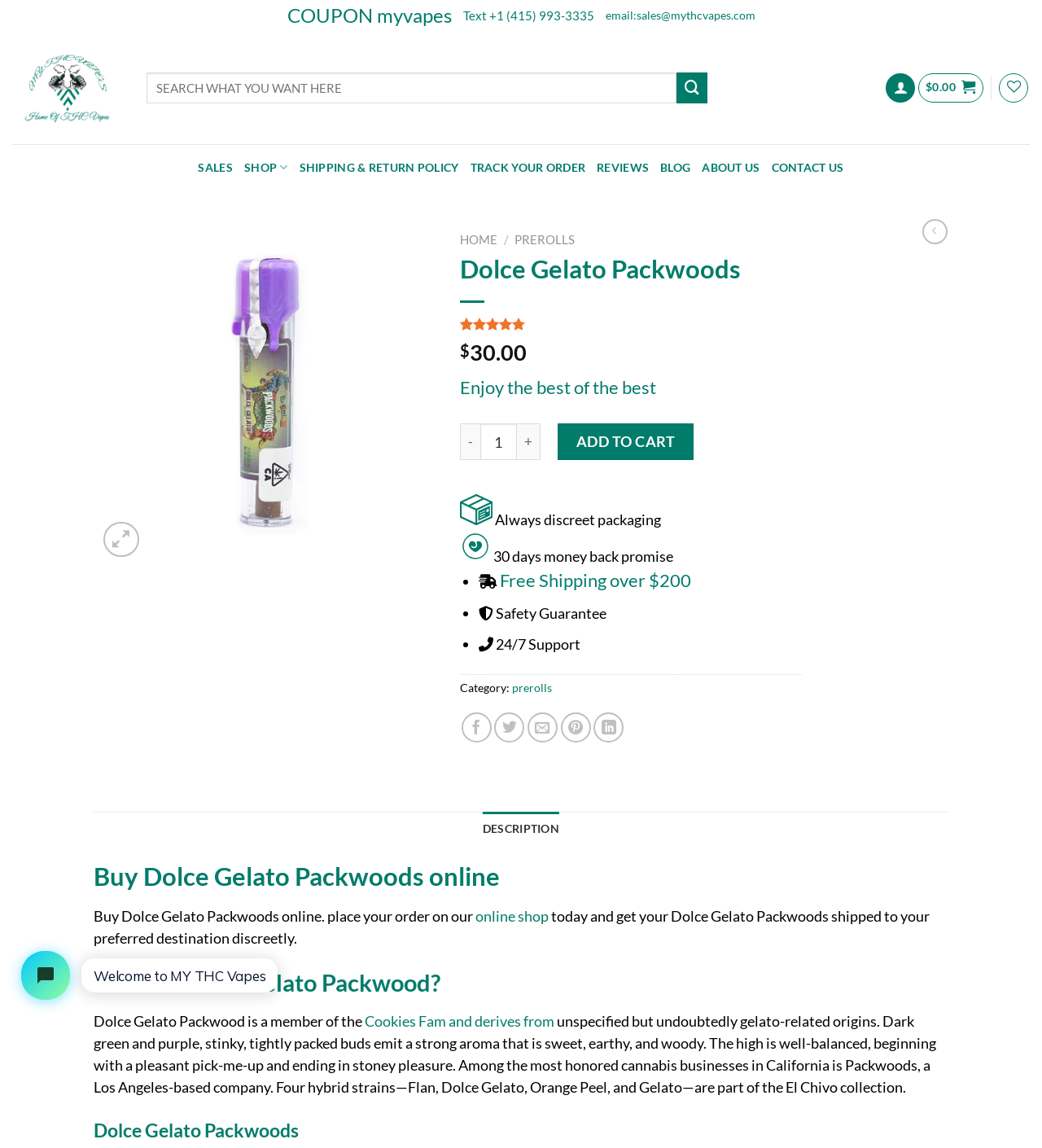Determine the bounding box coordinates of the area to click in order to meet this instruction: "Search for products".

[0.141, 0.063, 0.679, 0.09]